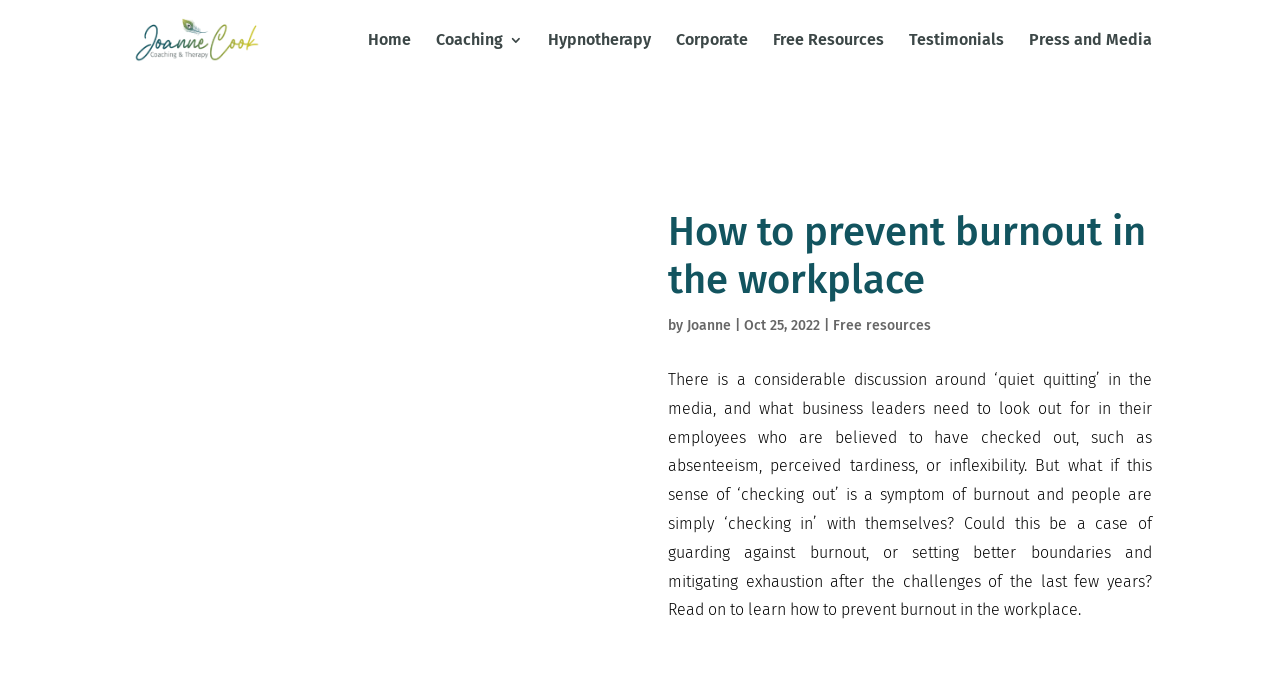Identify the bounding box coordinates of the part that should be clicked to carry out this instruction: "go to Home page".

[0.288, 0.047, 0.321, 0.115]